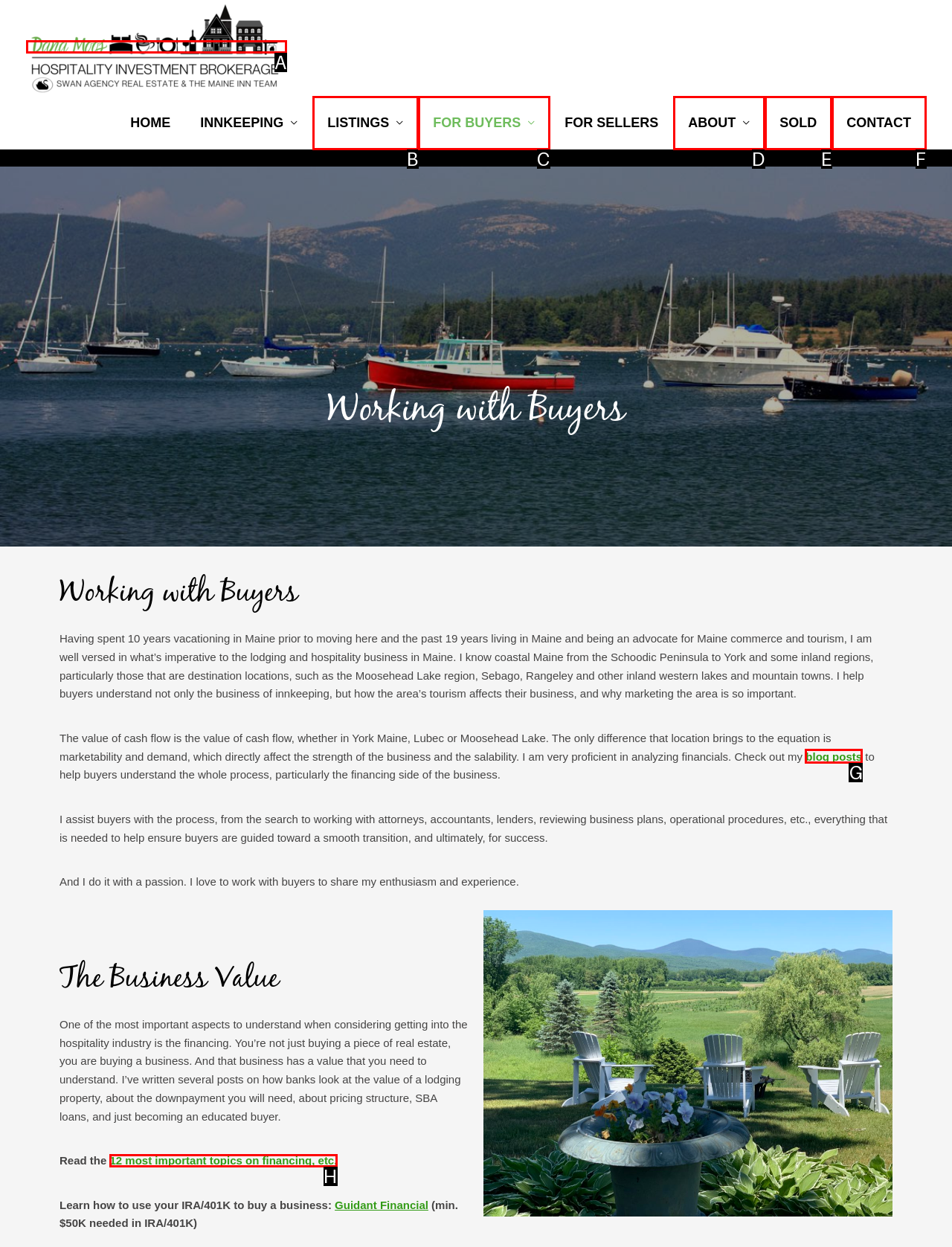Which choice should you pick to execute the task: Read the blog posts
Respond with the letter associated with the correct option only.

G